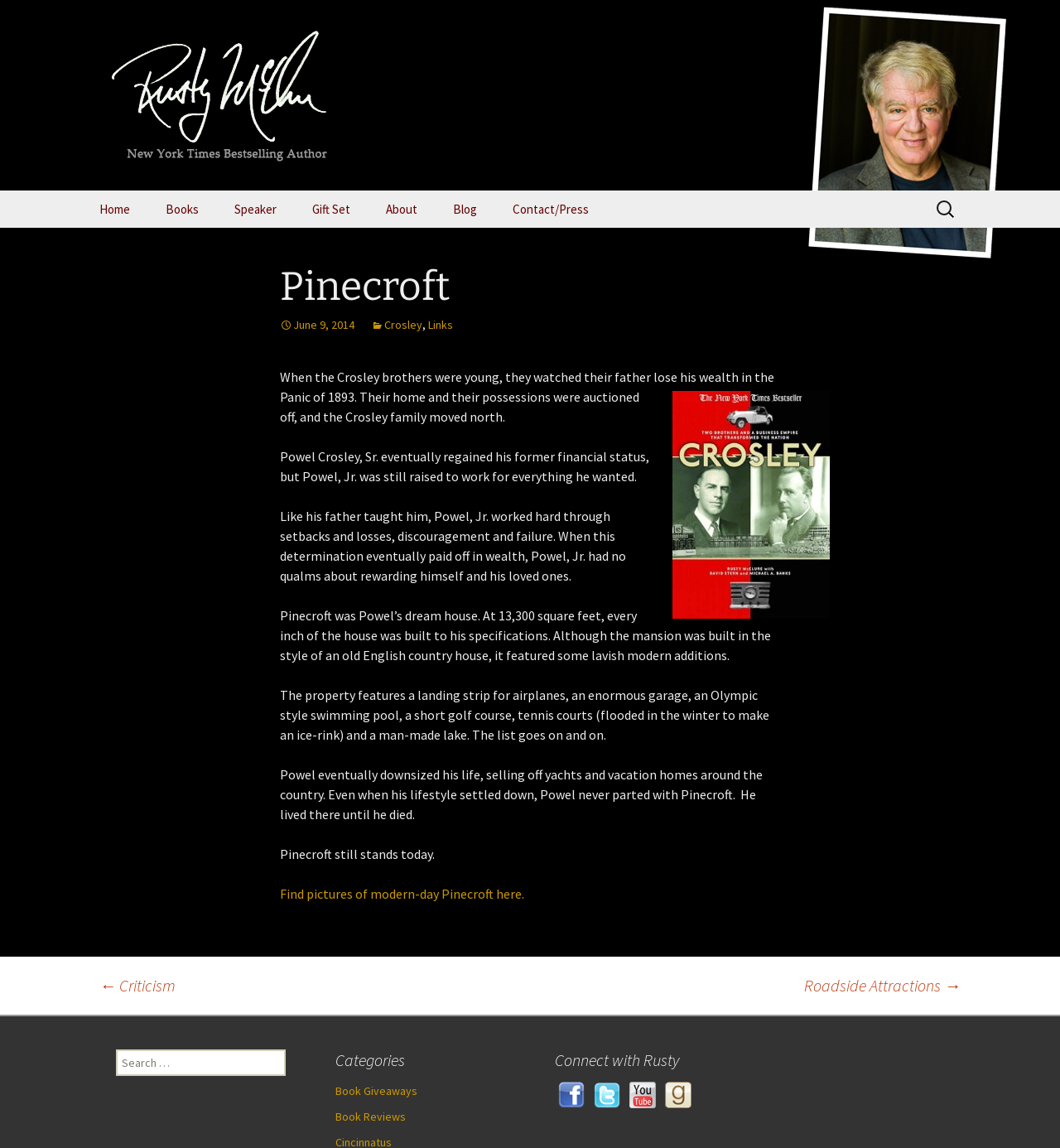What is the name of the author?
Please provide a comprehensive answer based on the contents of the image.

The answer can be found by looking at the link 'Rusty McClure New York Times Bestselling Author' which is located at the top of the webpage, indicating that Rusty McClure is the author.